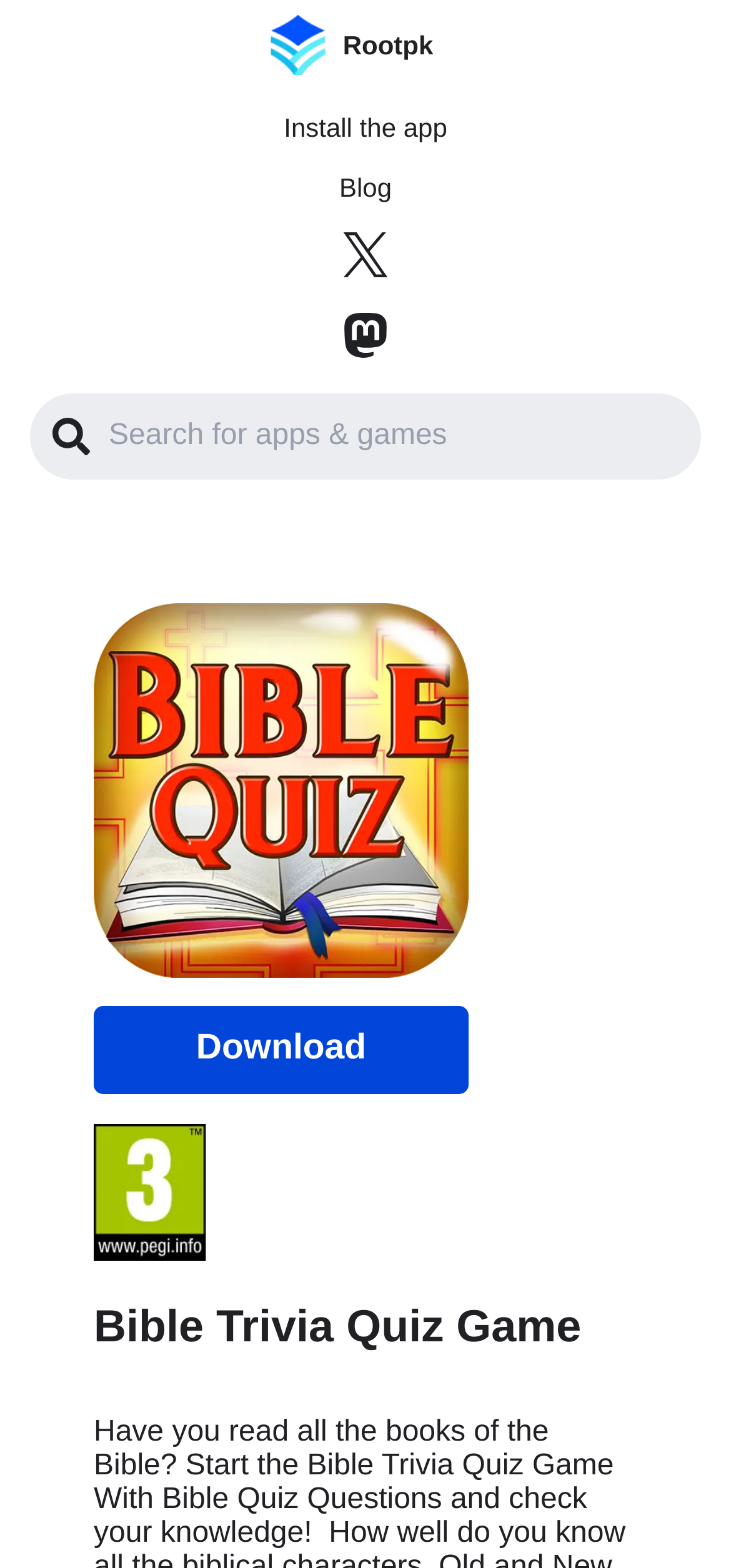Your task is to find and give the main heading text of the webpage.

Bible Trivia Quiz Game